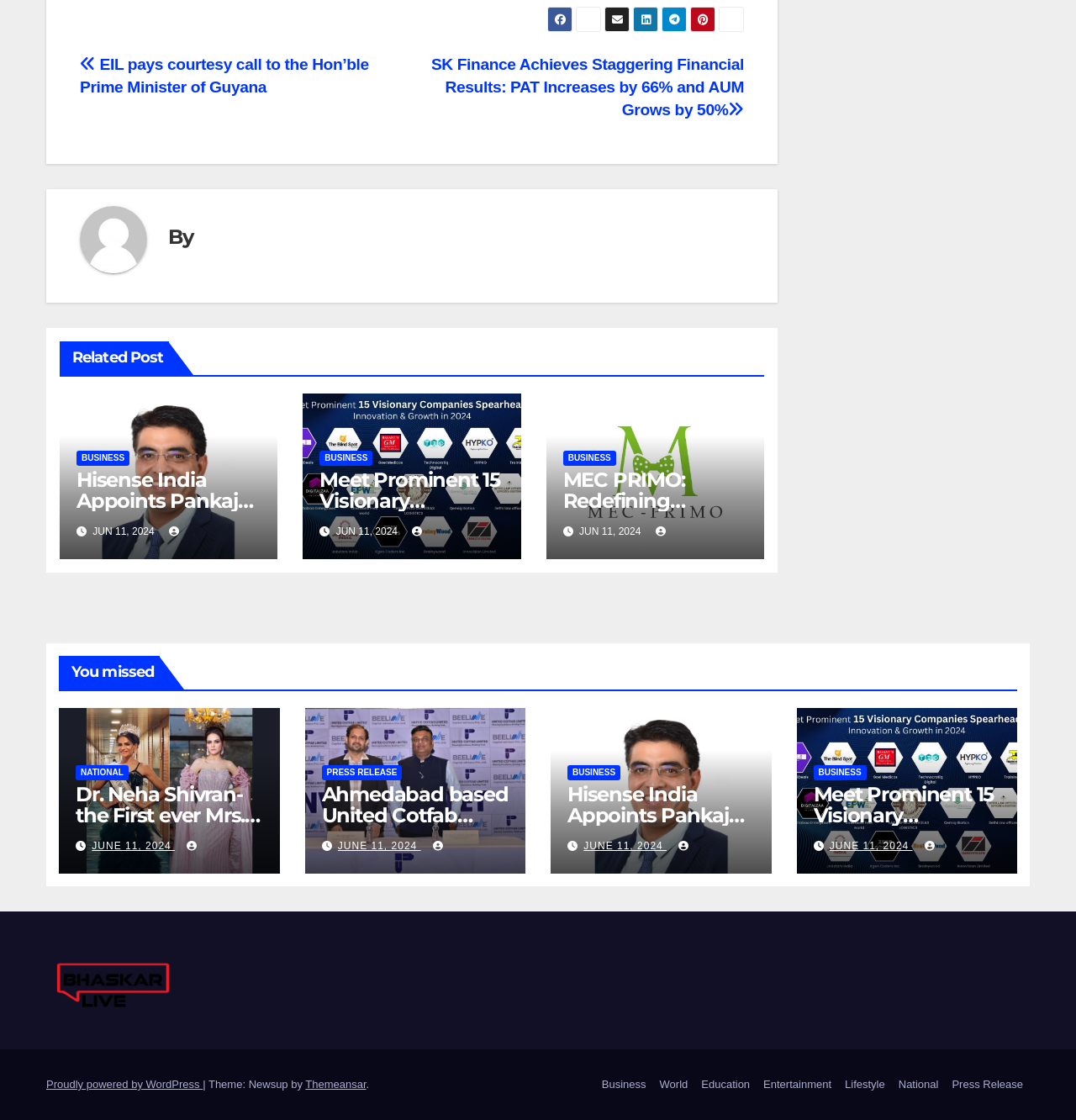Determine the bounding box coordinates of the element that should be clicked to execute the following command: "View the 'Related Post'".

[0.055, 0.305, 0.157, 0.335]